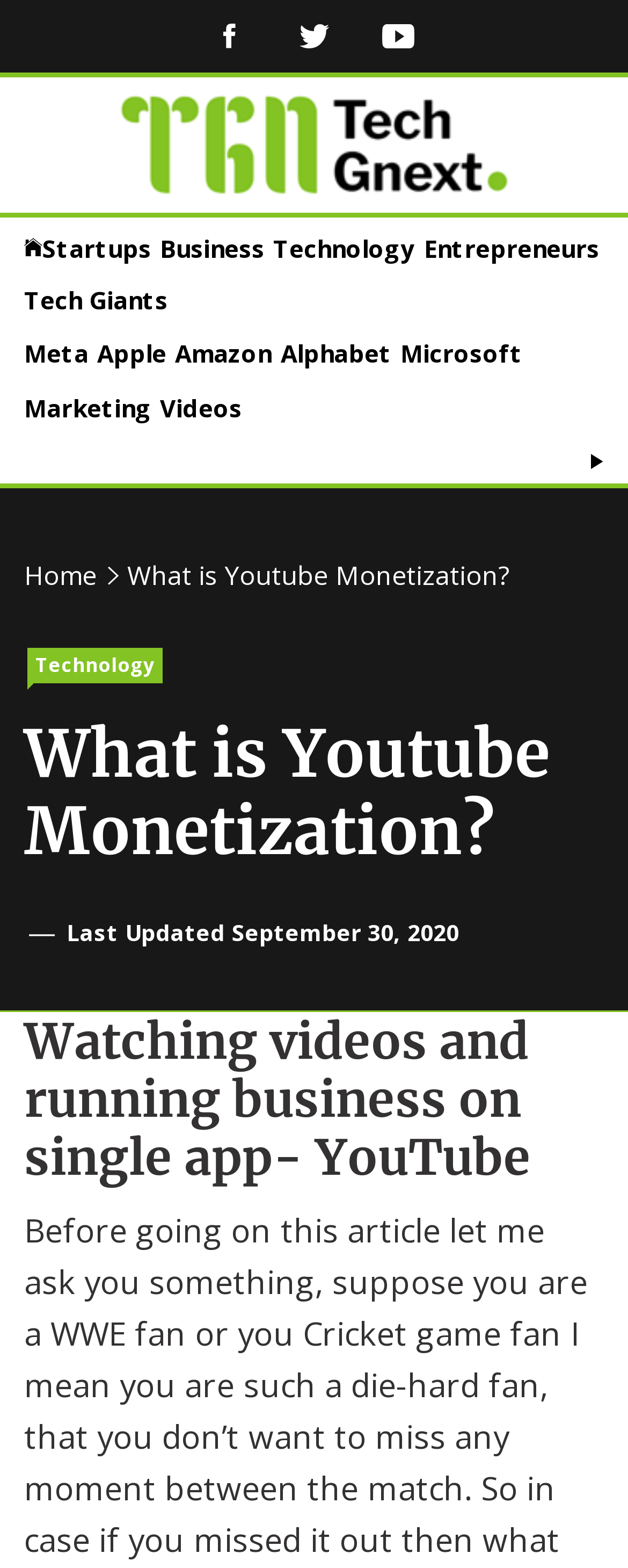Using floating point numbers between 0 and 1, provide the bounding box coordinates in the format (top-left x, top-left y, bottom-right x, bottom-right y). Locate the UI element described here: What is Youtube Monetization?

[0.172, 0.356, 0.829, 0.378]